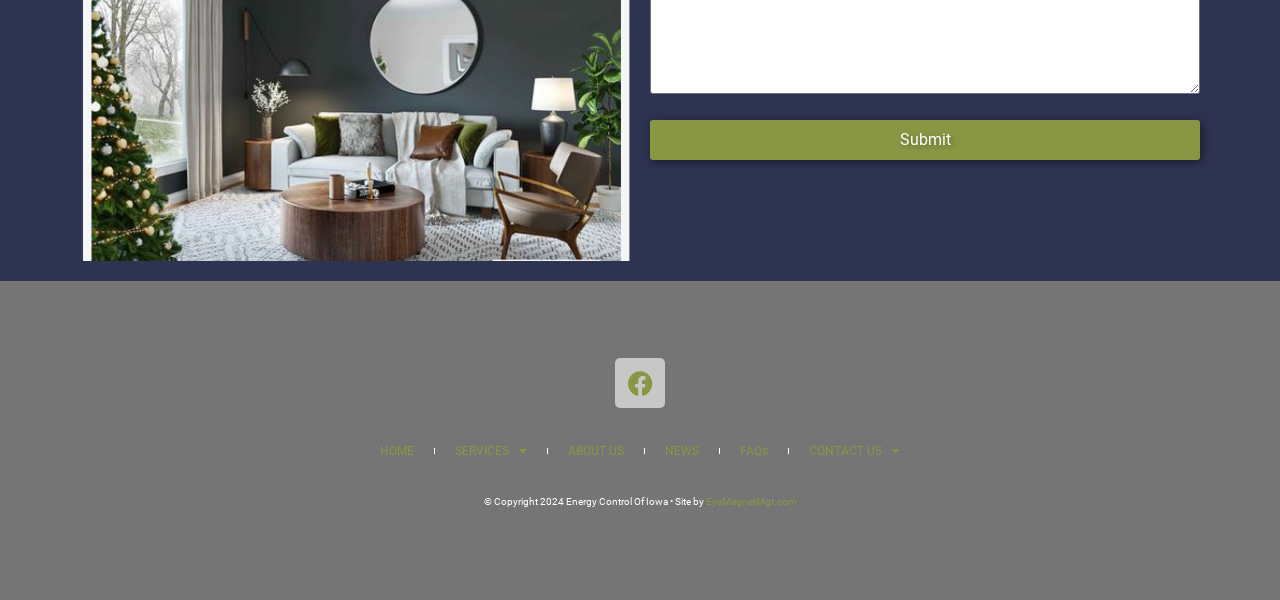Identify the bounding box coordinates necessary to click and complete the given instruction: "Explore SERVICES menu".

[0.34, 0.714, 0.427, 0.79]